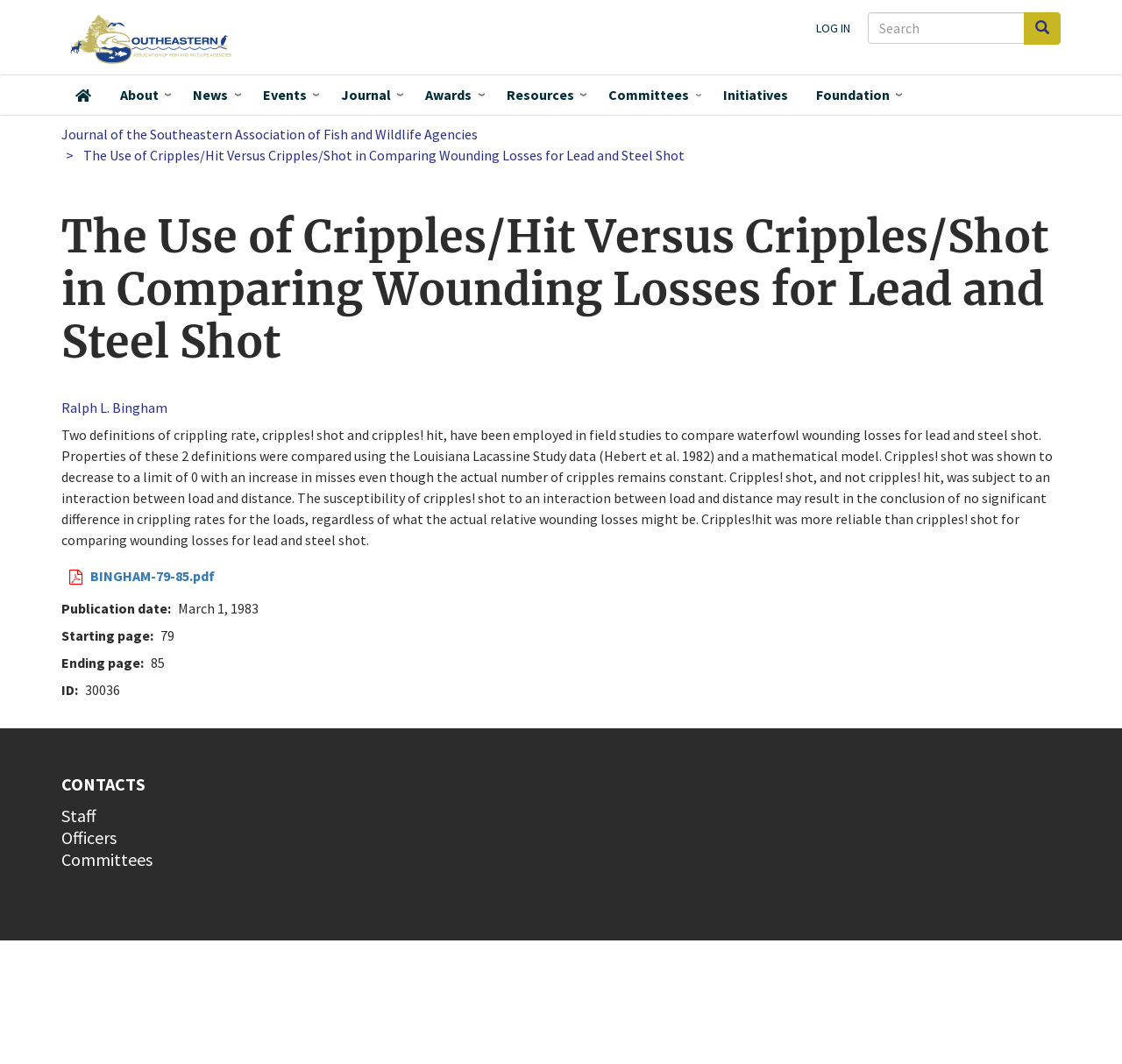Please find the bounding box for the following UI element description. Provide the coordinates in (top-left x, top-left y, bottom-right x, bottom-right y) format, with values between 0 and 1: parent_node: Search name="keys" placeholder="Search"

[0.773, 0.012, 0.913, 0.041]